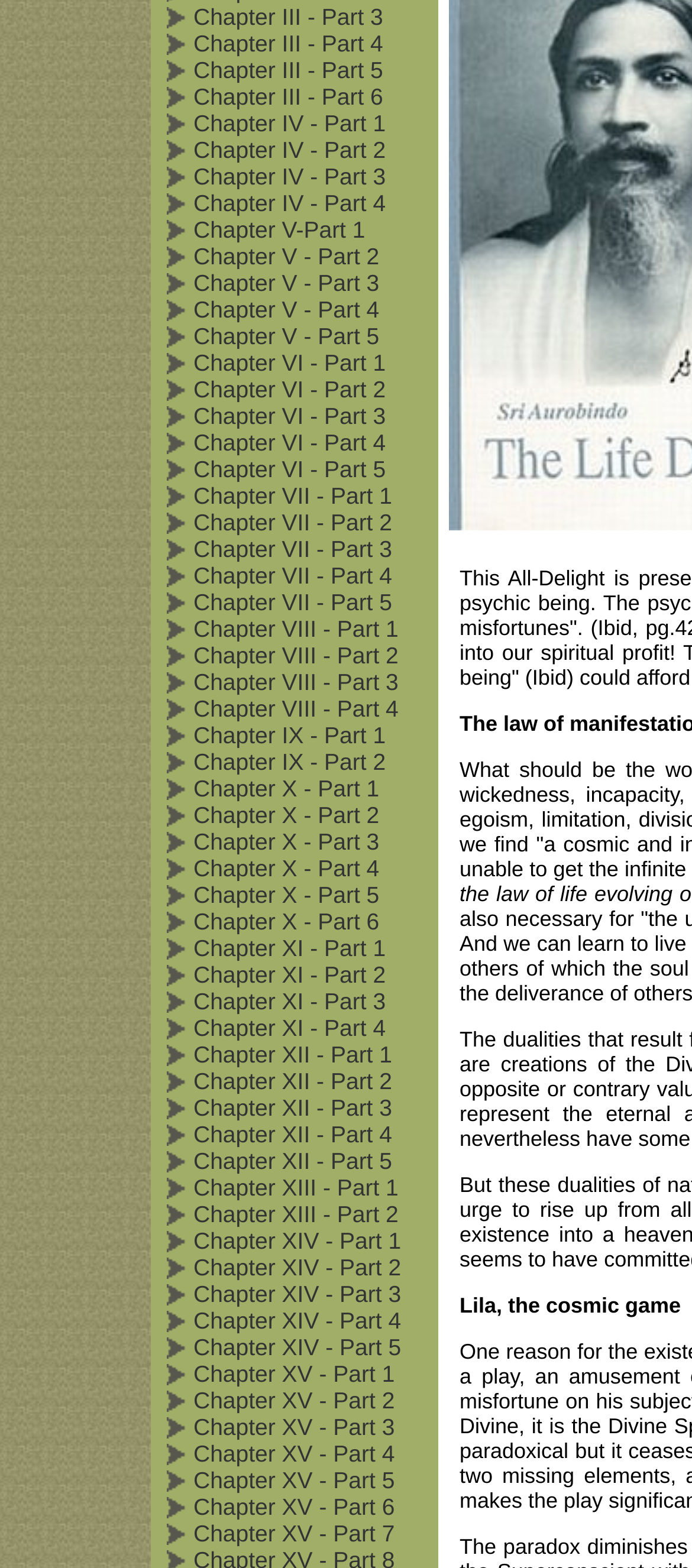Using the provided description: "Chapter VII - Part 5", find the bounding box coordinates of the corresponding UI element. The output should be four float numbers between 0 and 1, in the format [left, top, right, bottom].

[0.279, 0.374, 0.567, 0.394]